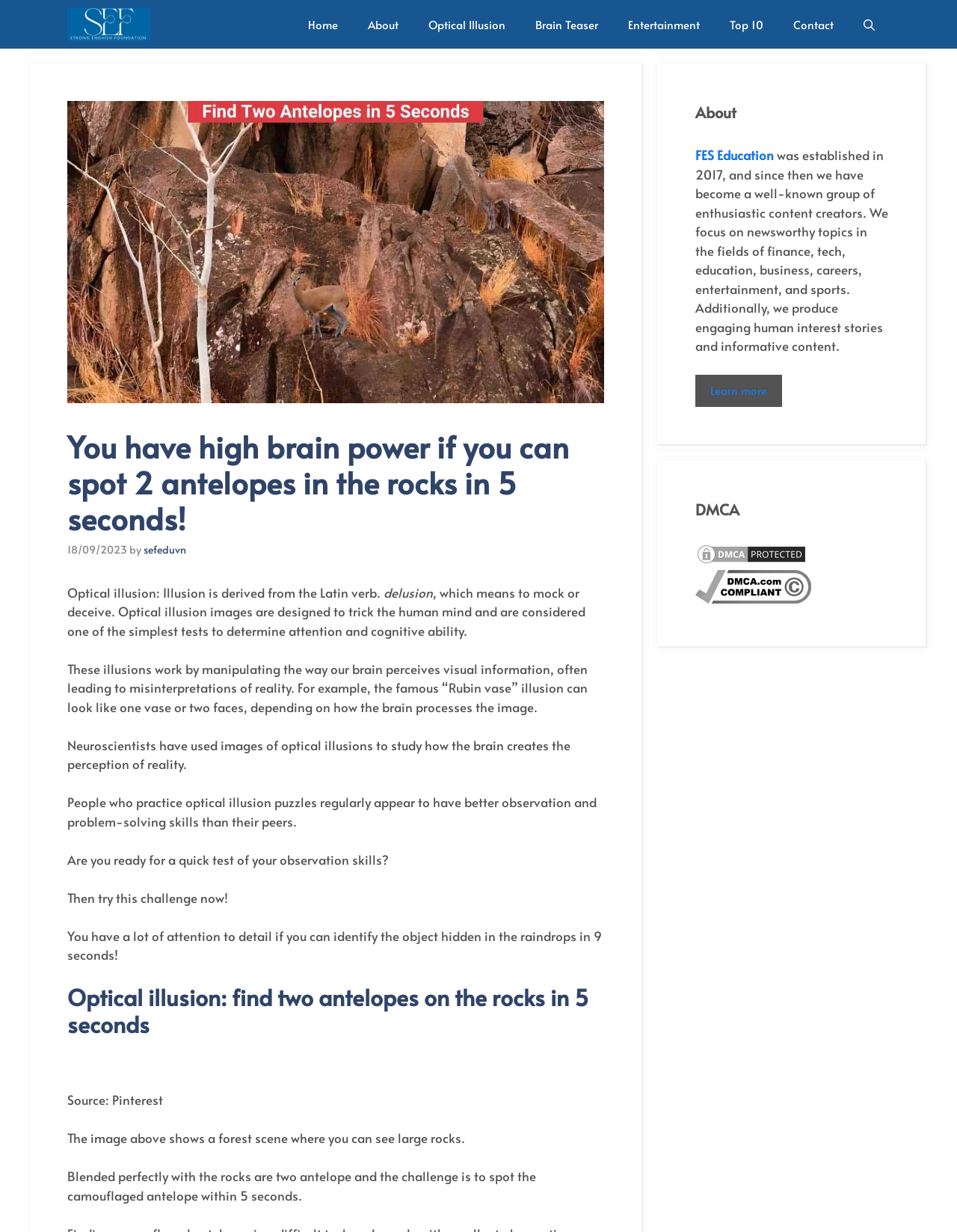Please specify the coordinates of the bounding box for the element that should be clicked to carry out this instruction: "Click the 'DMCA.com Protection Status' link". The coordinates must be four float numbers between 0 and 1, formatted as [left, top, right, bottom].

[0.727, 0.447, 0.844, 0.462]